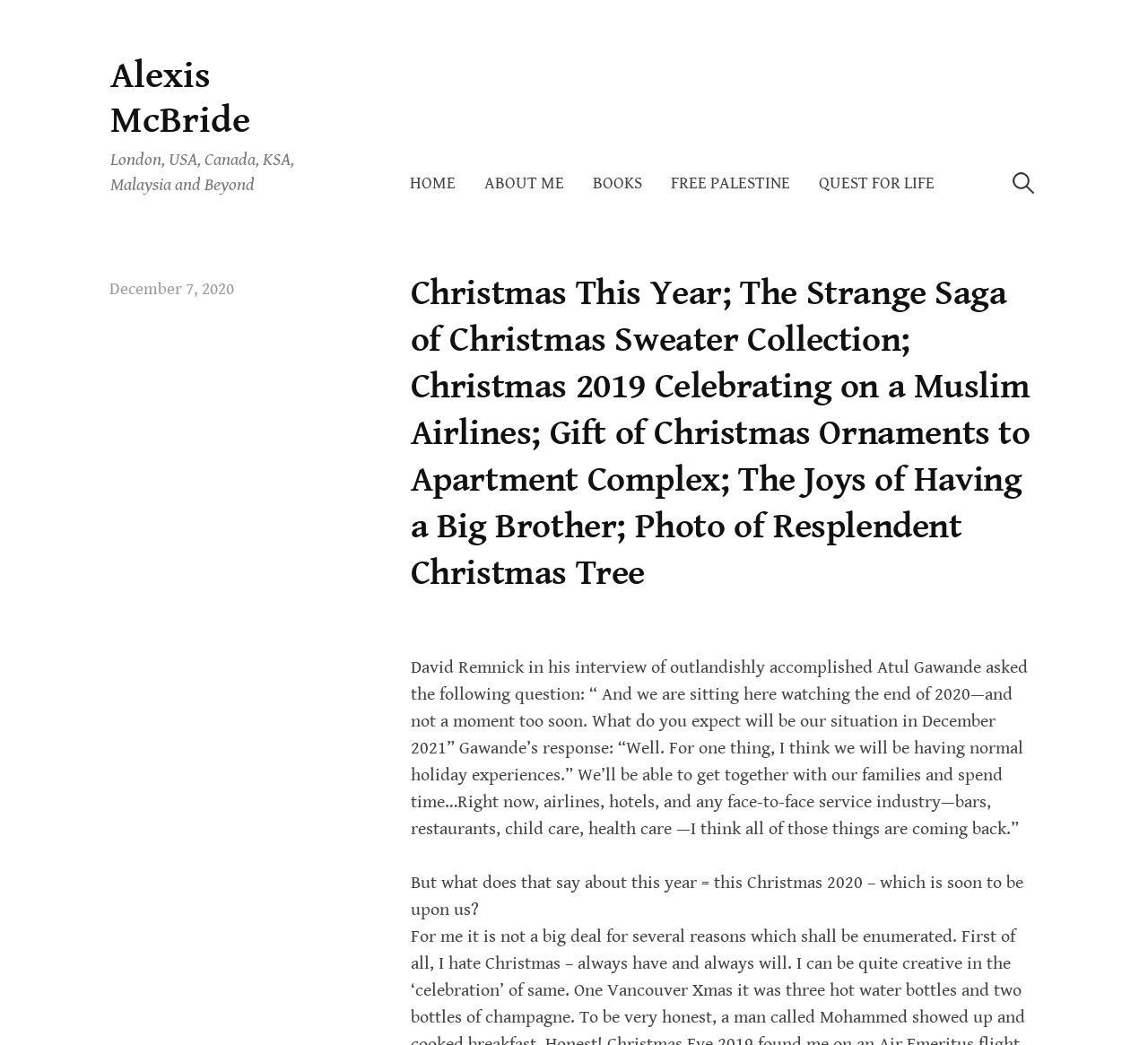Give a one-word or short-phrase answer to the following question: 
What is the name of the author mentioned in the article?

Atul Gawande